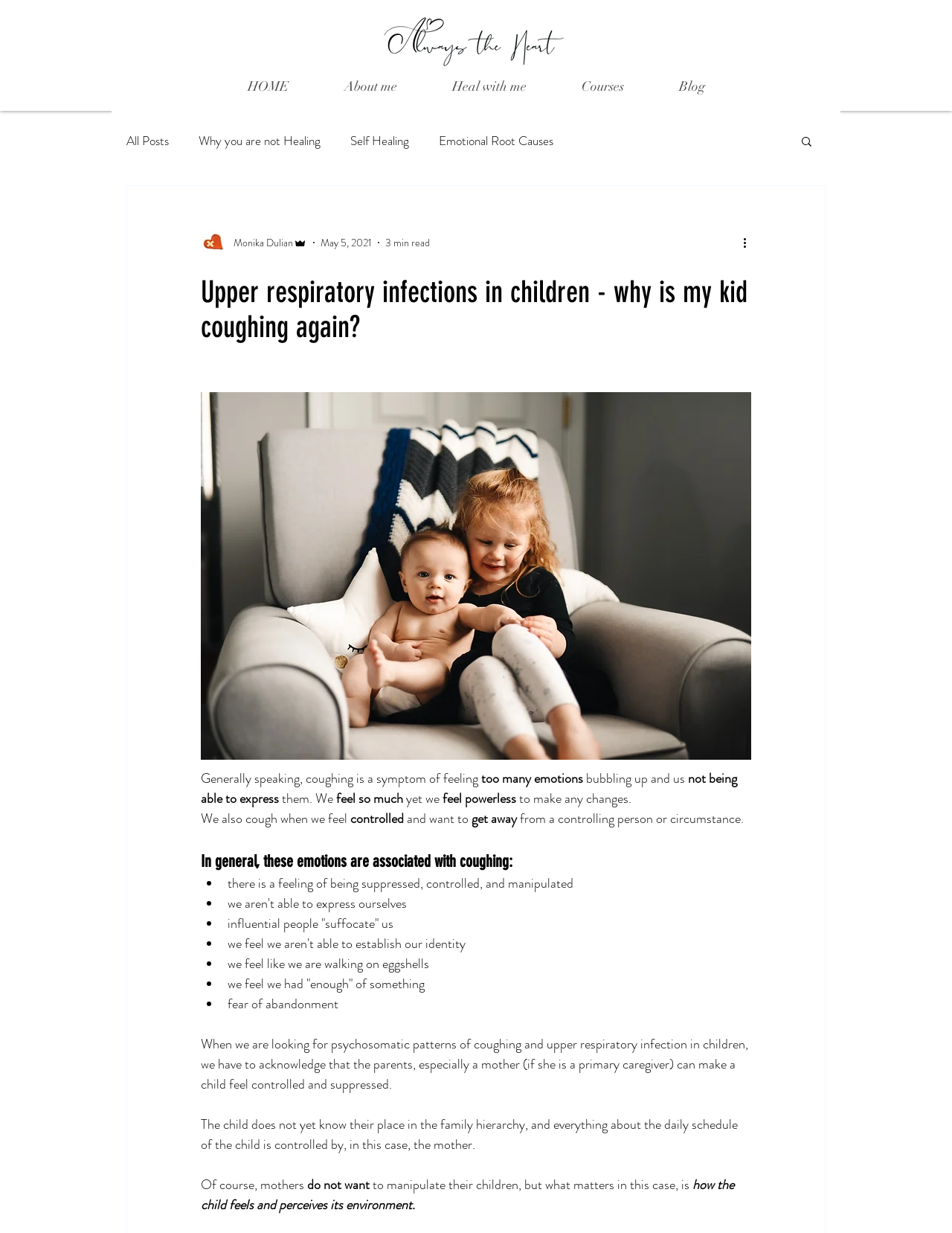Can you find the bounding box coordinates for the element to click on to achieve the instruction: "Read the 'Upper respiratory infections in children - why is my kid coughing again?' article"?

[0.211, 0.223, 0.789, 0.279]